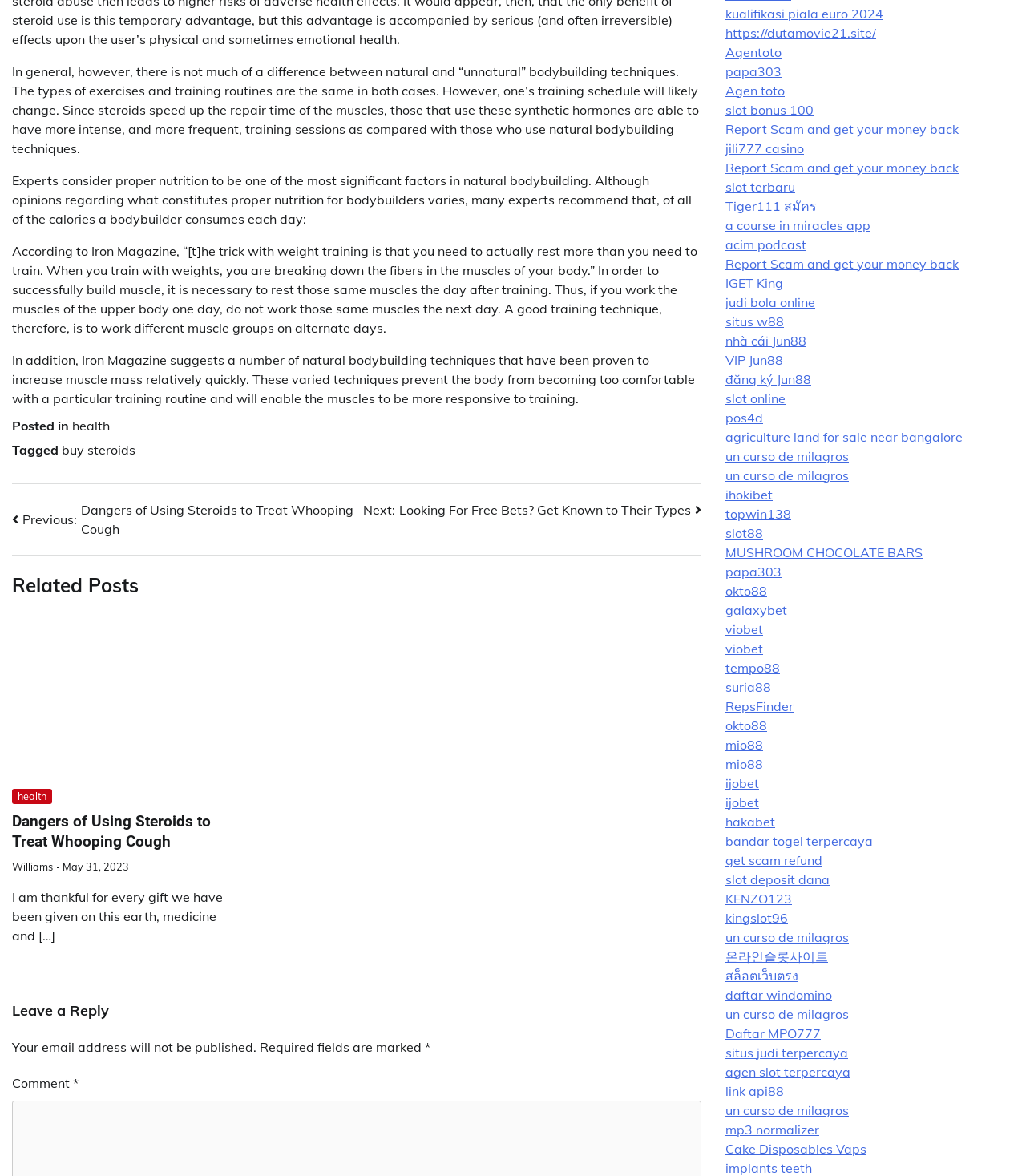What is the date of the related post?
Please give a detailed and elaborate answer to the question.

The related post section can be identified by its heading 'Related Posts'. Within this section, there is an article with a date 'May 31, 2023', which can be determined by reading the text content of the StaticText element.